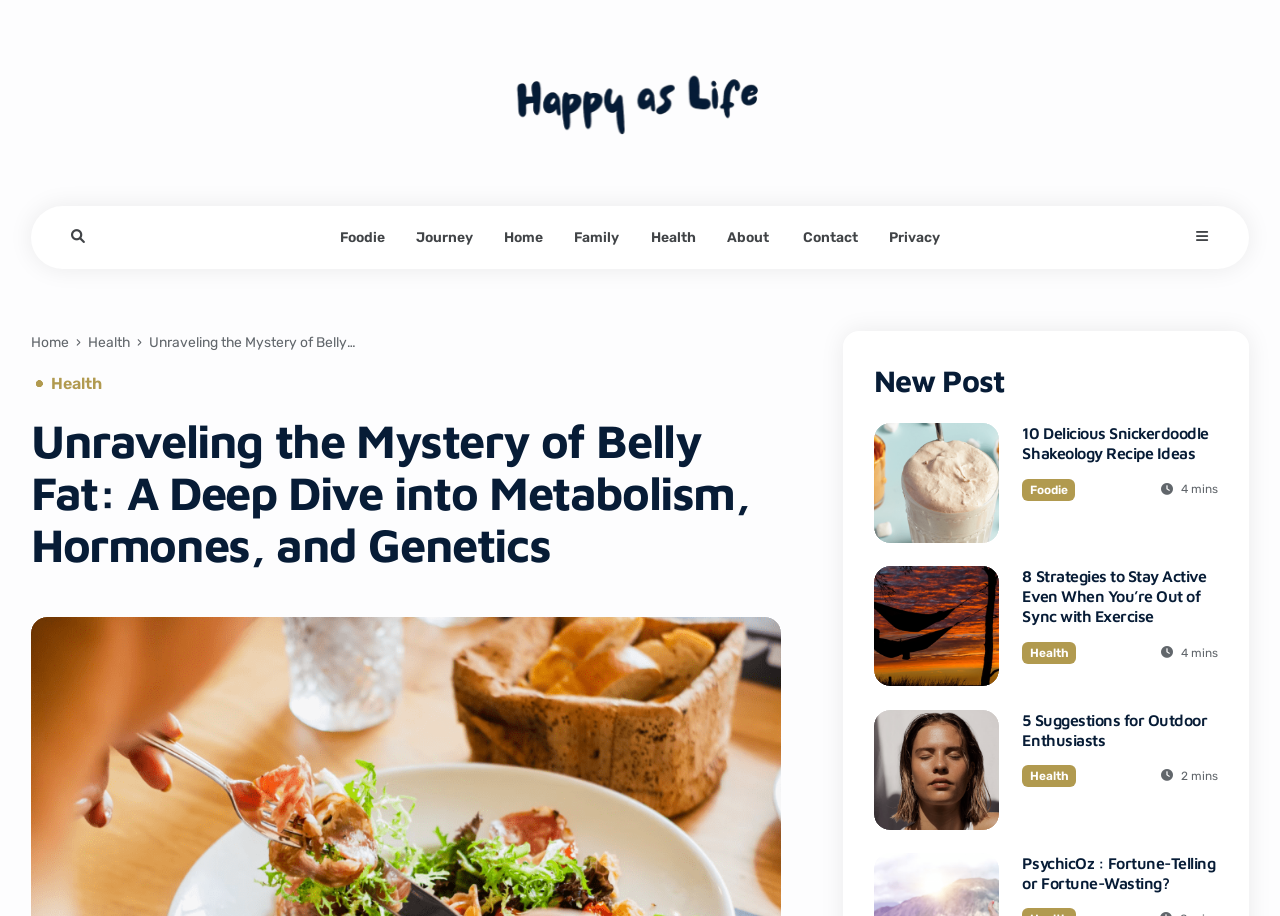Identify the bounding box for the given UI element using the description provided. Coordinates should be in the format (top-left x, top-left y, bottom-right x, bottom-right y) and must be between 0 and 1. Here is the description: Health

[0.024, 0.411, 0.08, 0.428]